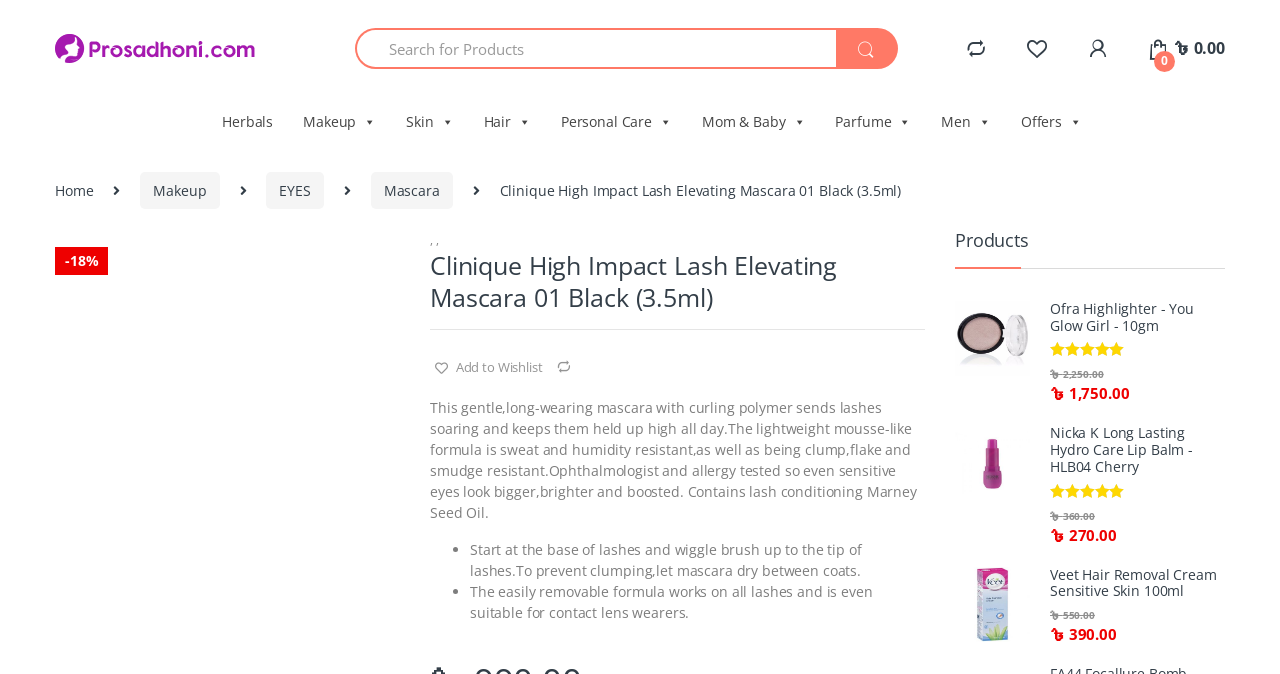How many products are shown in the 'Products' section?
Please provide a detailed answer to the question.

I found the number of products by looking at the links and images in the 'Products' section, which are 'Ofra Highlighter - You Glow Girl - 10gm', 'Nicka K Long Lasting Hydro Care Lip Balm - HLB04 Cherry', and 'Veet Hair Removal Cream Sensitive Skin 100ml', indicating that there are 3 products shown.